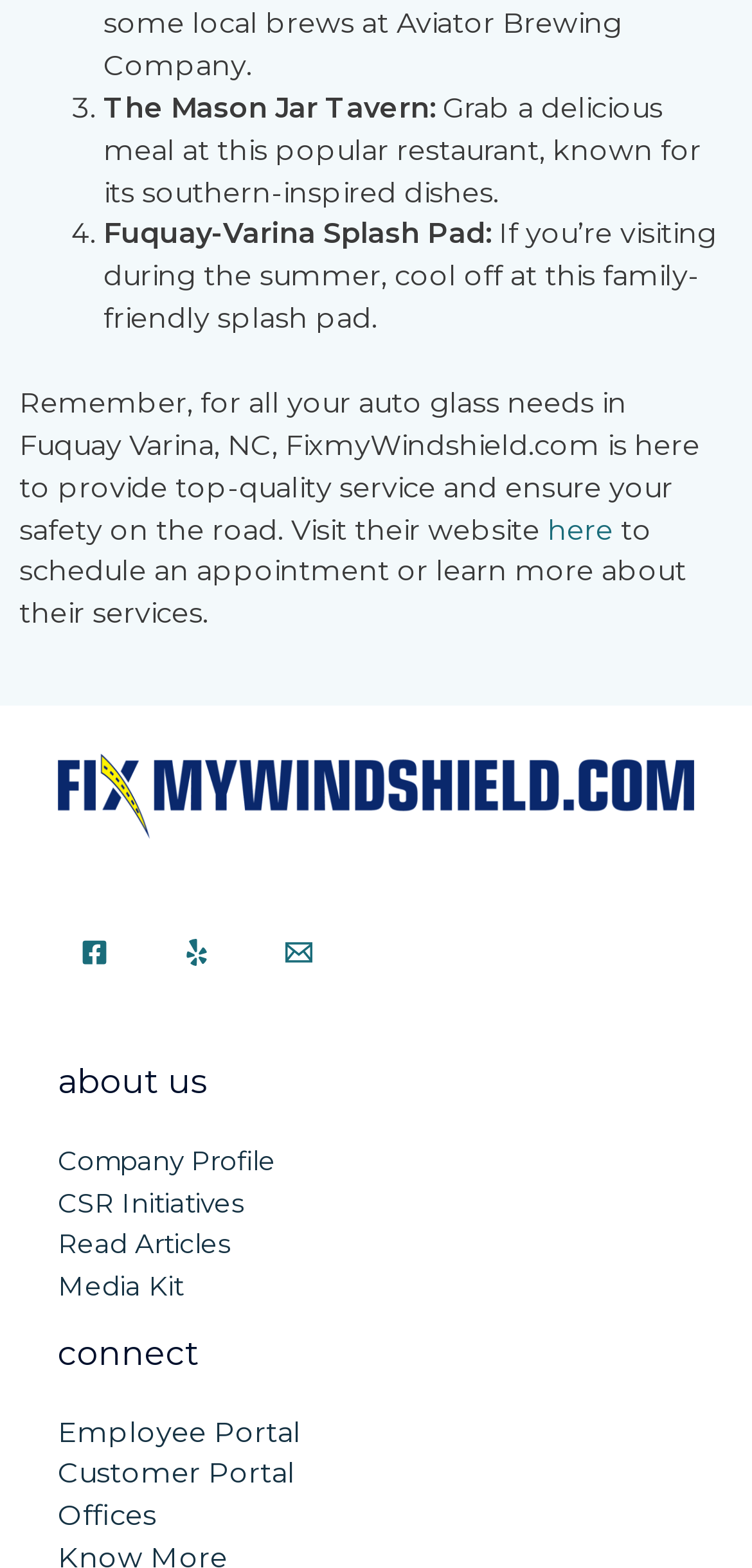What is the company's auto glass service website?
Look at the image and respond with a one-word or short-phrase answer.

FixmyWindshield.com